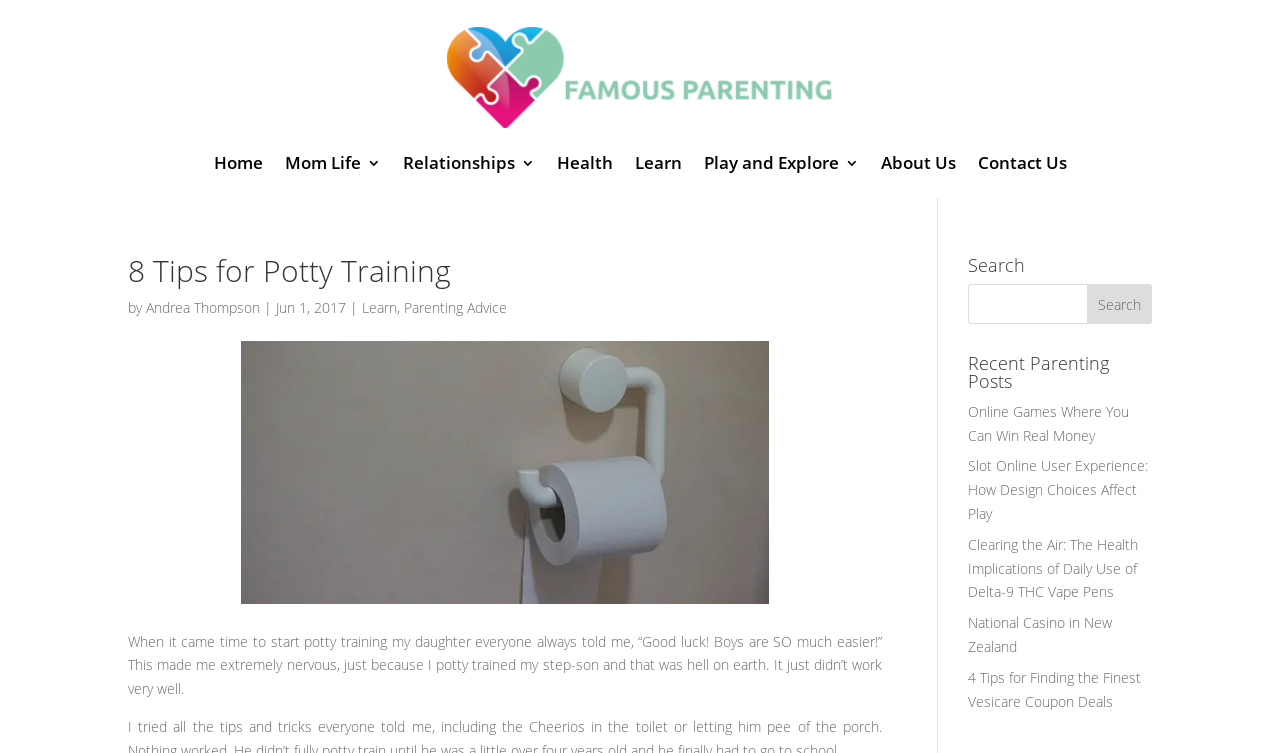Identify the bounding box of the UI element described as follows: "National Casino in New Zealand". Provide the coordinates as four float numbers in the range of 0 to 1 [left, top, right, bottom].

[0.756, 0.814, 0.869, 0.871]